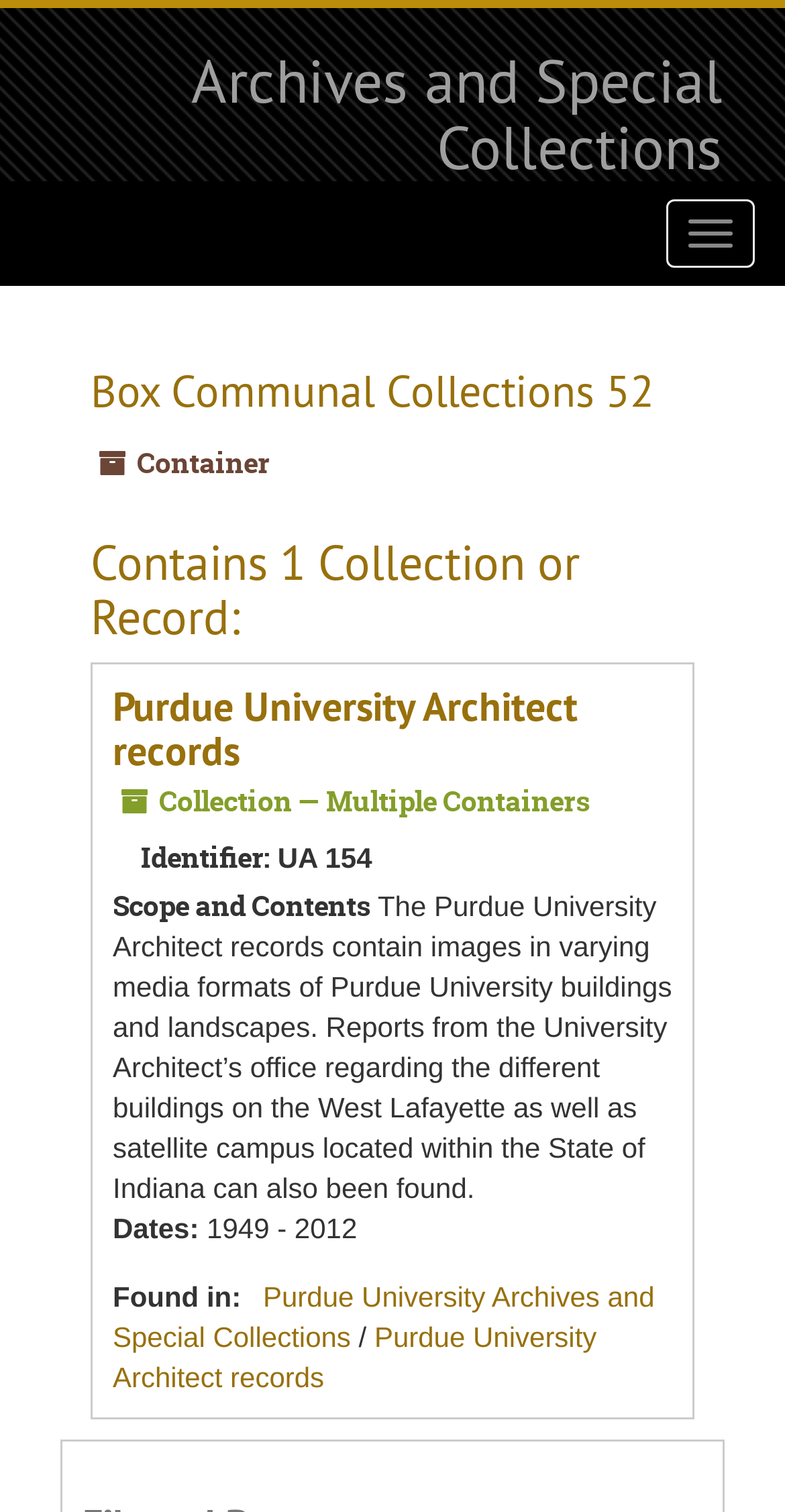What is the name of the collection?
Using the image provided, answer with just one word or phrase.

Purdue University Architect records